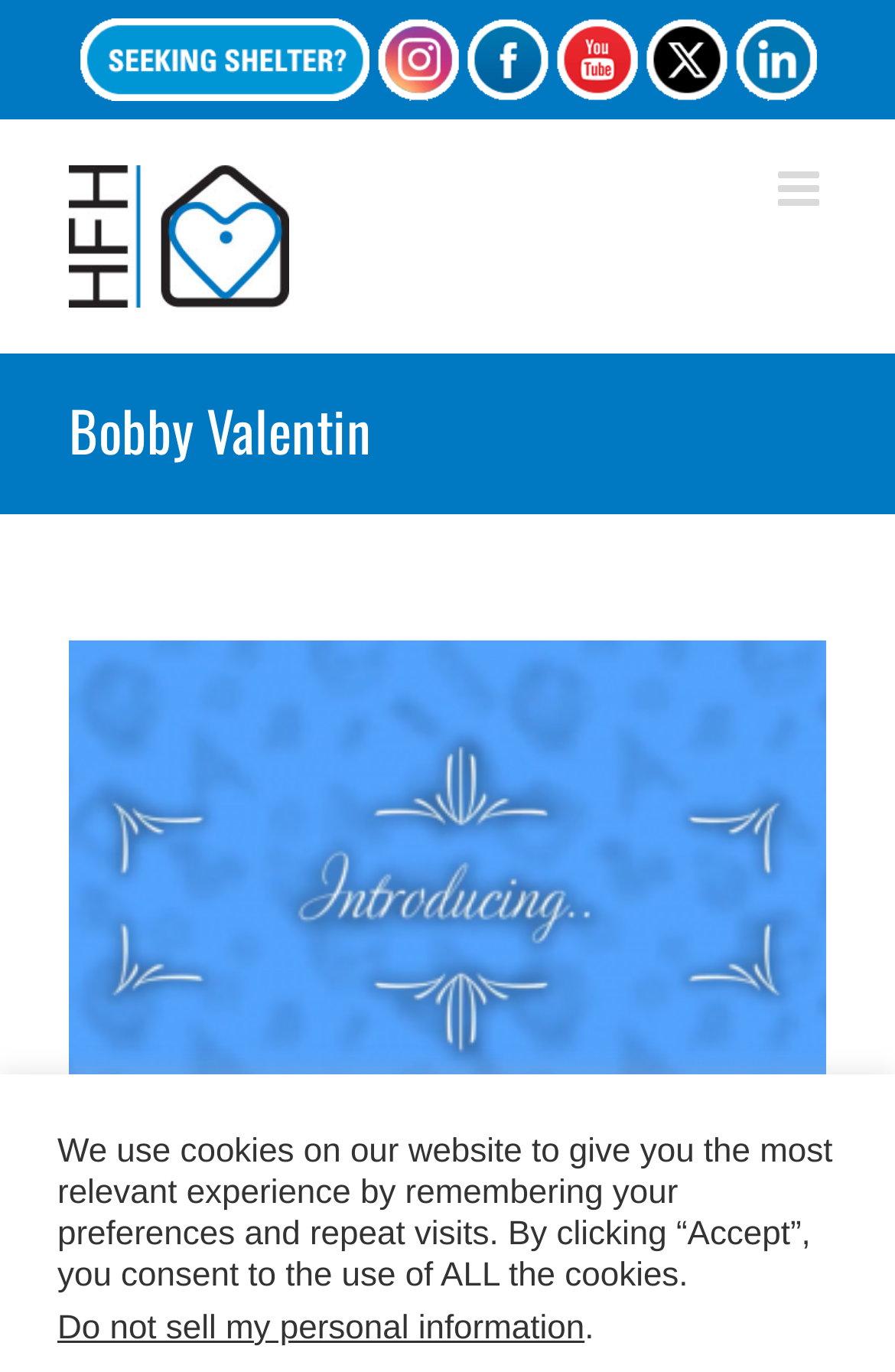Using details from the image, please answer the following question comprehensively:
What is the name of the person in the page title?

The page title bar has a heading element with the text 'Bobby Valentin', which suggests that the webpage is about a person named Bobby Valentin.